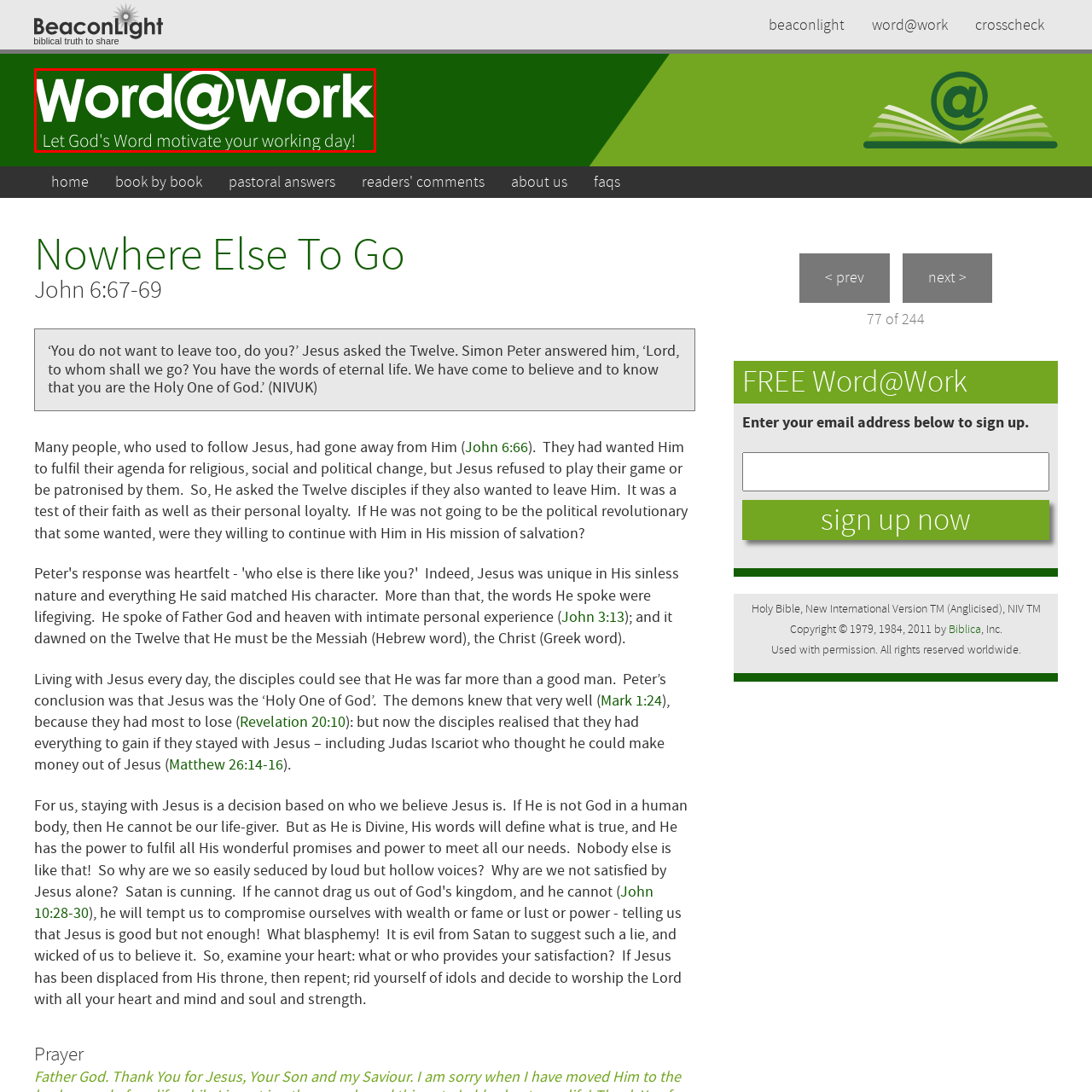Give a comprehensive caption for the image marked by the red rectangle.

The image features the logo for "Word@Work," which prominently displays the name in bold white letters against a vibrant green background. The design integrates an '@' symbol, creatively included in the title, symbolizing a modern approach to connecting faith with daily work life. Beneath the main title, a motivational tagline reads, "Let God's Word motivate your working day!" This suggests an intention to inspire individuals to incorporate spiritual principles and biblical teachings into their professional lives, promoting an uplifting and purpose-driven work environment.